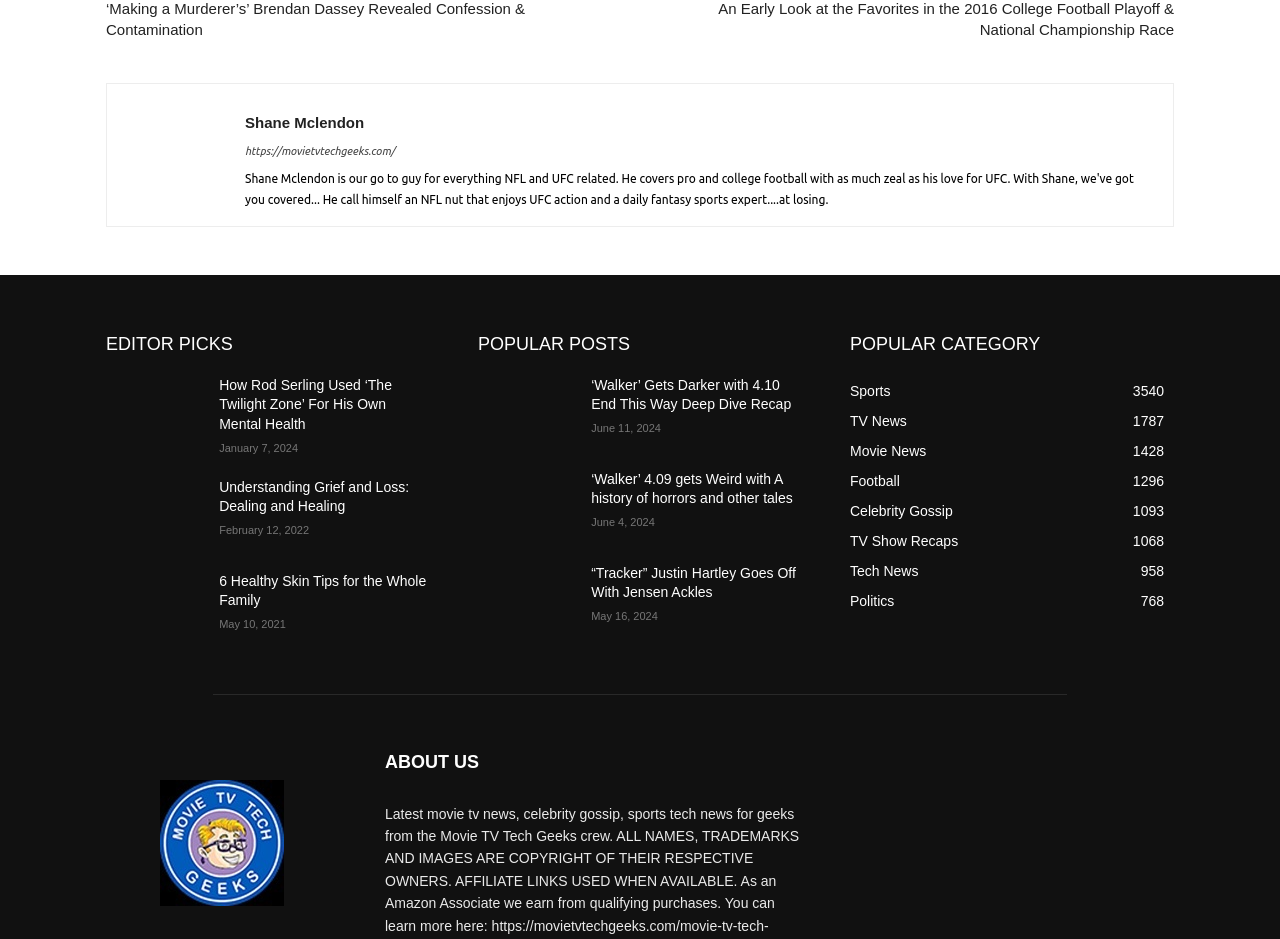Respond with a single word or short phrase to the following question: 
What is the name of the person in the image at the top?

Shane Mclendon